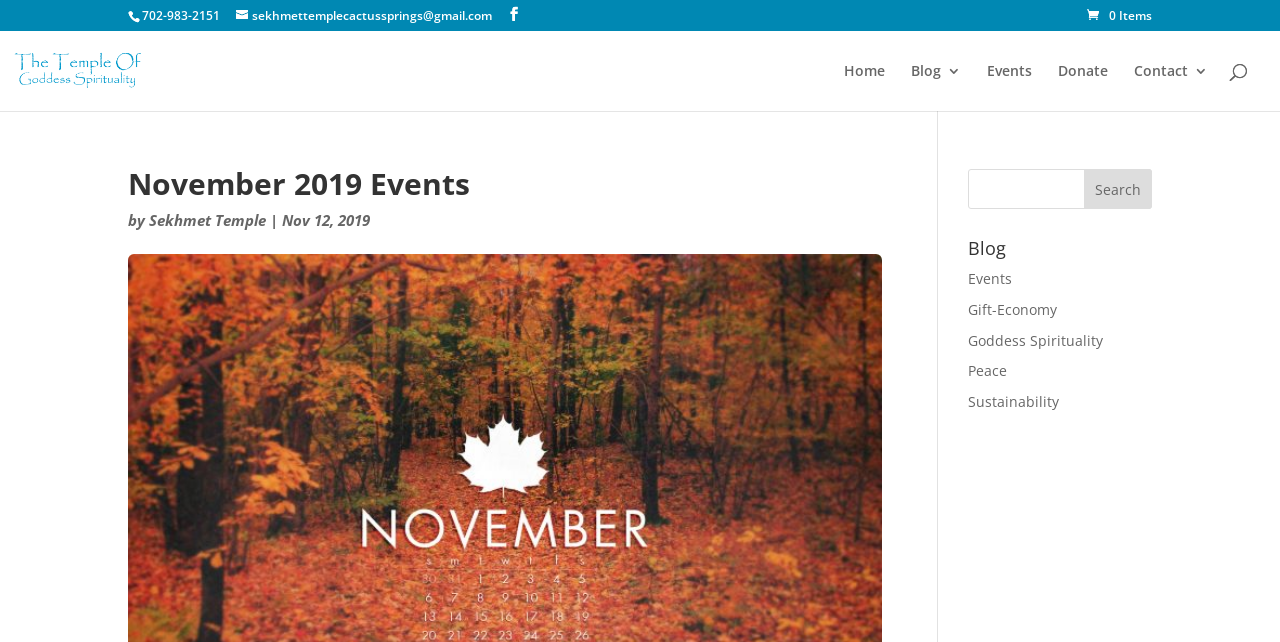What is the name of the temple?
Identify the answer in the screenshot and reply with a single word or phrase.

Temple Of Goddess Spirituality